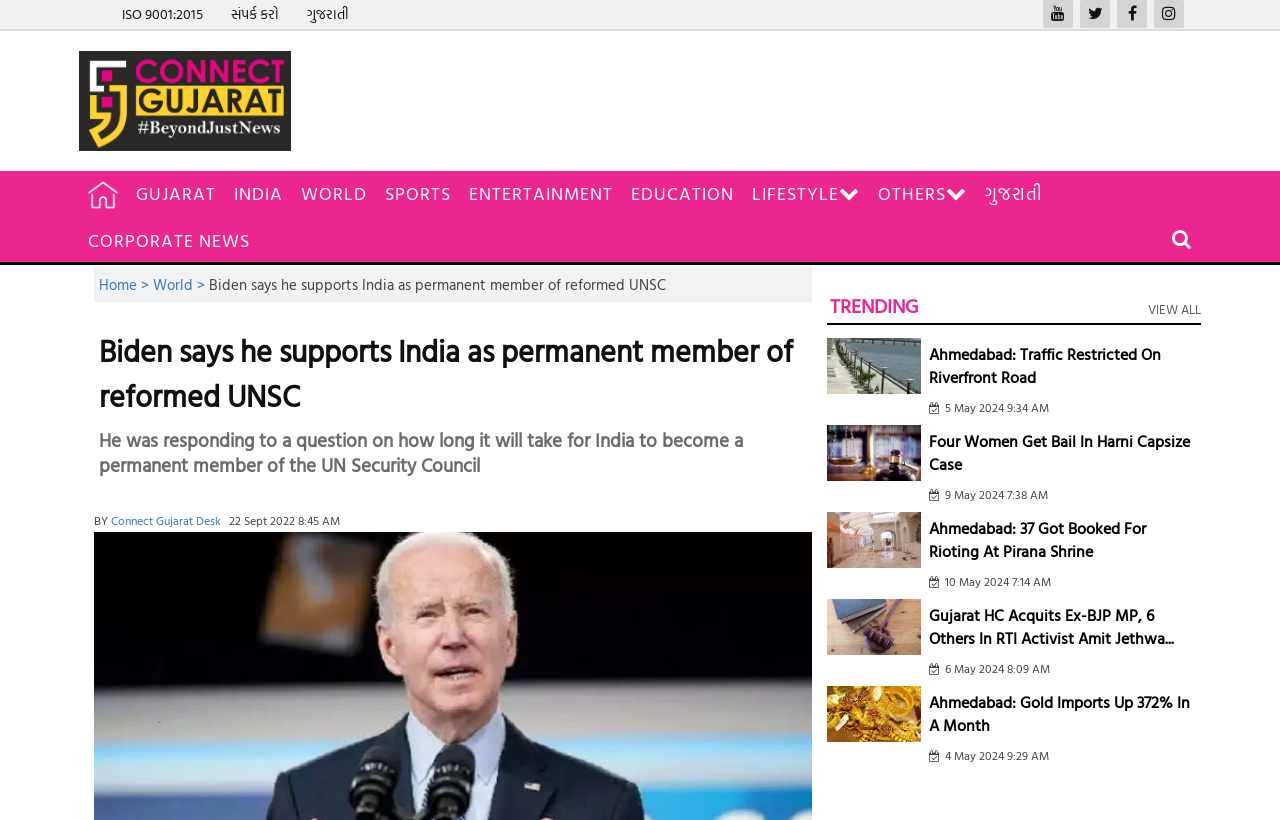Identify the first-level heading on the webpage and generate its text content.

Biden says he supports India as permanent member of reformed UNSC